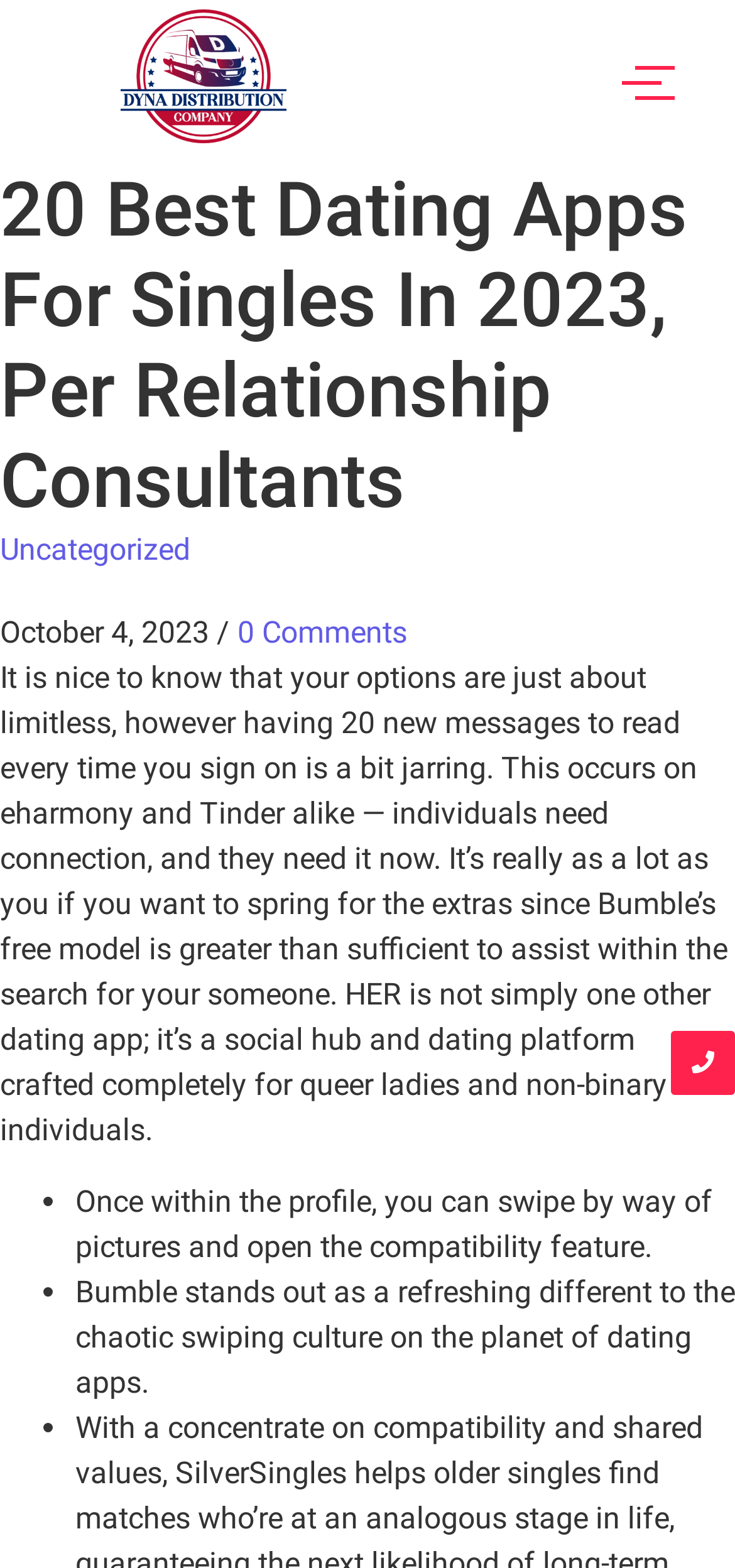Refer to the screenshot and answer the following question in detail:
What is the date of the article?

The webpage text displays the date 'October 4, 2023' below the title, which indicates the date of the article.